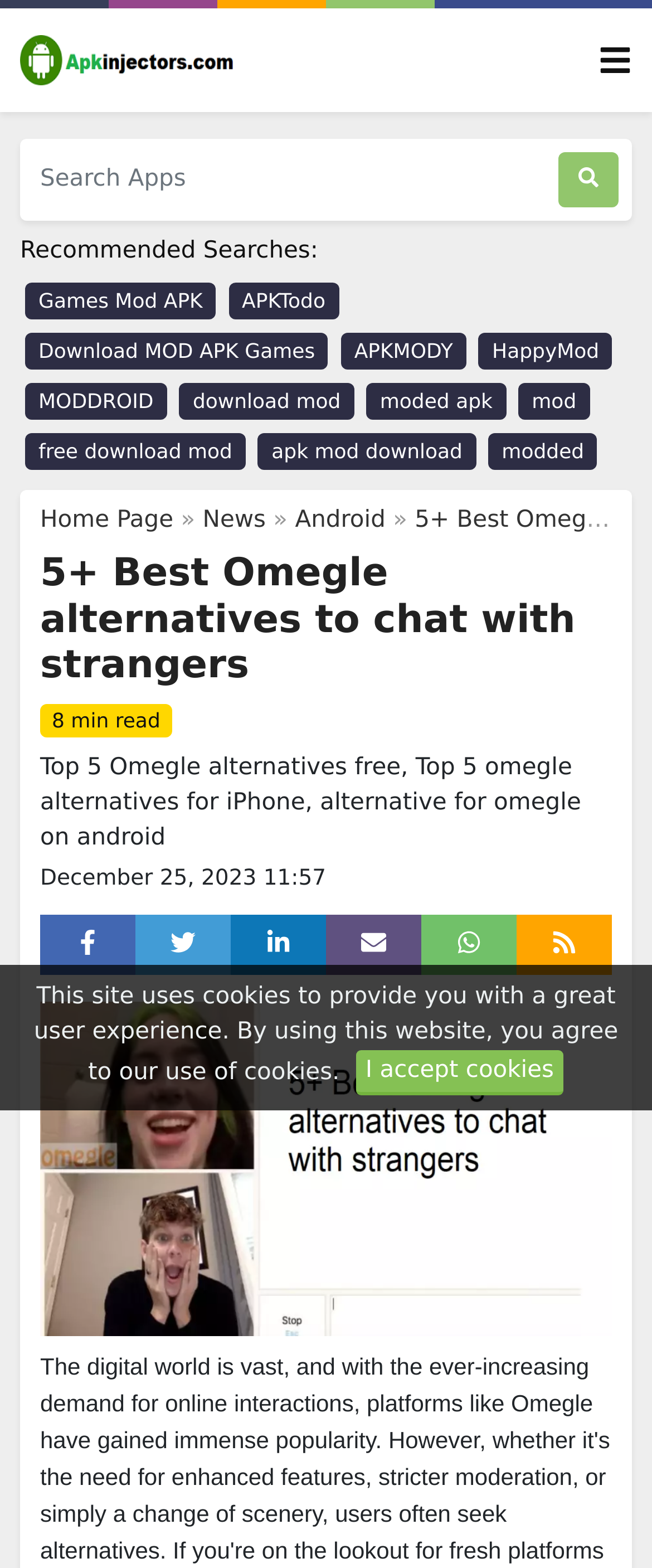How many recommended searches are listed?
Analyze the screenshot and provide a detailed answer to the question.

I counted the number of links under the 'Recommended Searches:' section and found 8 links, which are 'Games Mod APK', 'APKTodo', 'Download MOD APK Games', 'APKMODY', 'HappyMod', 'MODDROID', 'download mod', and 'modded apk'.